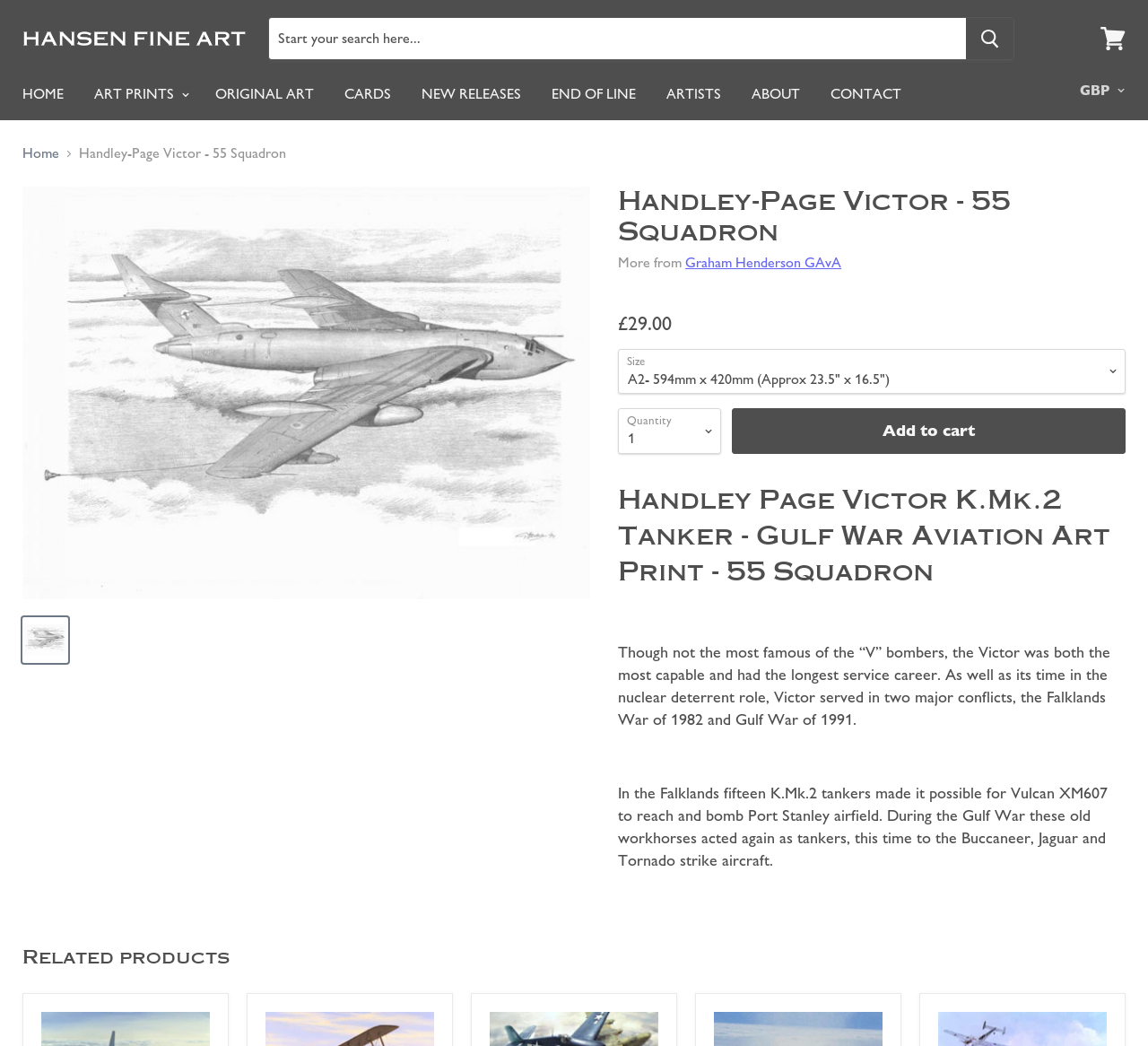Could you locate the bounding box coordinates for the section that should be clicked to accomplish this task: "View cart".

[0.951, 0.017, 0.988, 0.057]